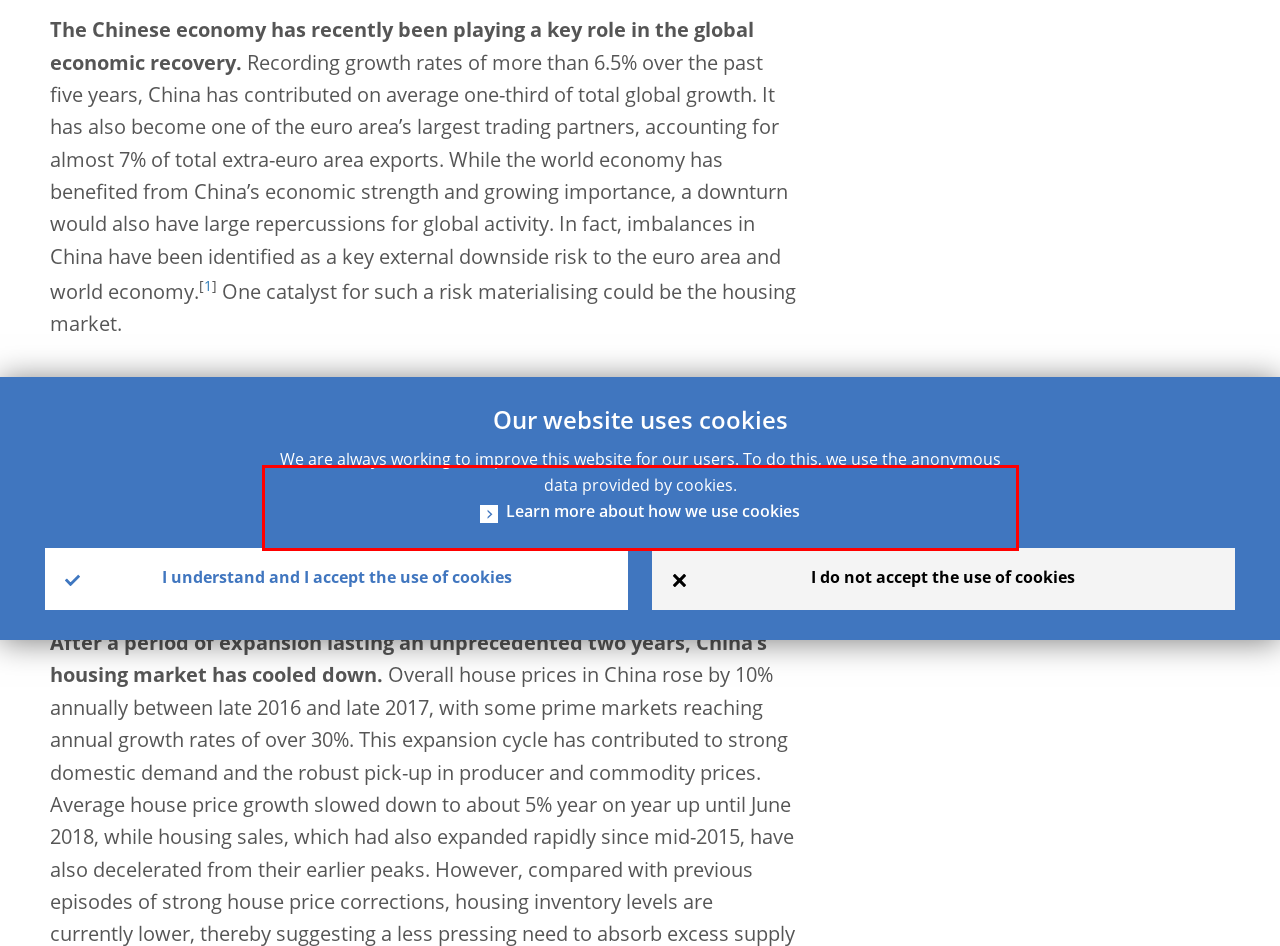Please extract the text content within the red bounding box on the webpage screenshot using OCR.

We are always working to improve this website for our users. To do this, we use the anonymous data provided by cookies. Learn more about how we use cookies